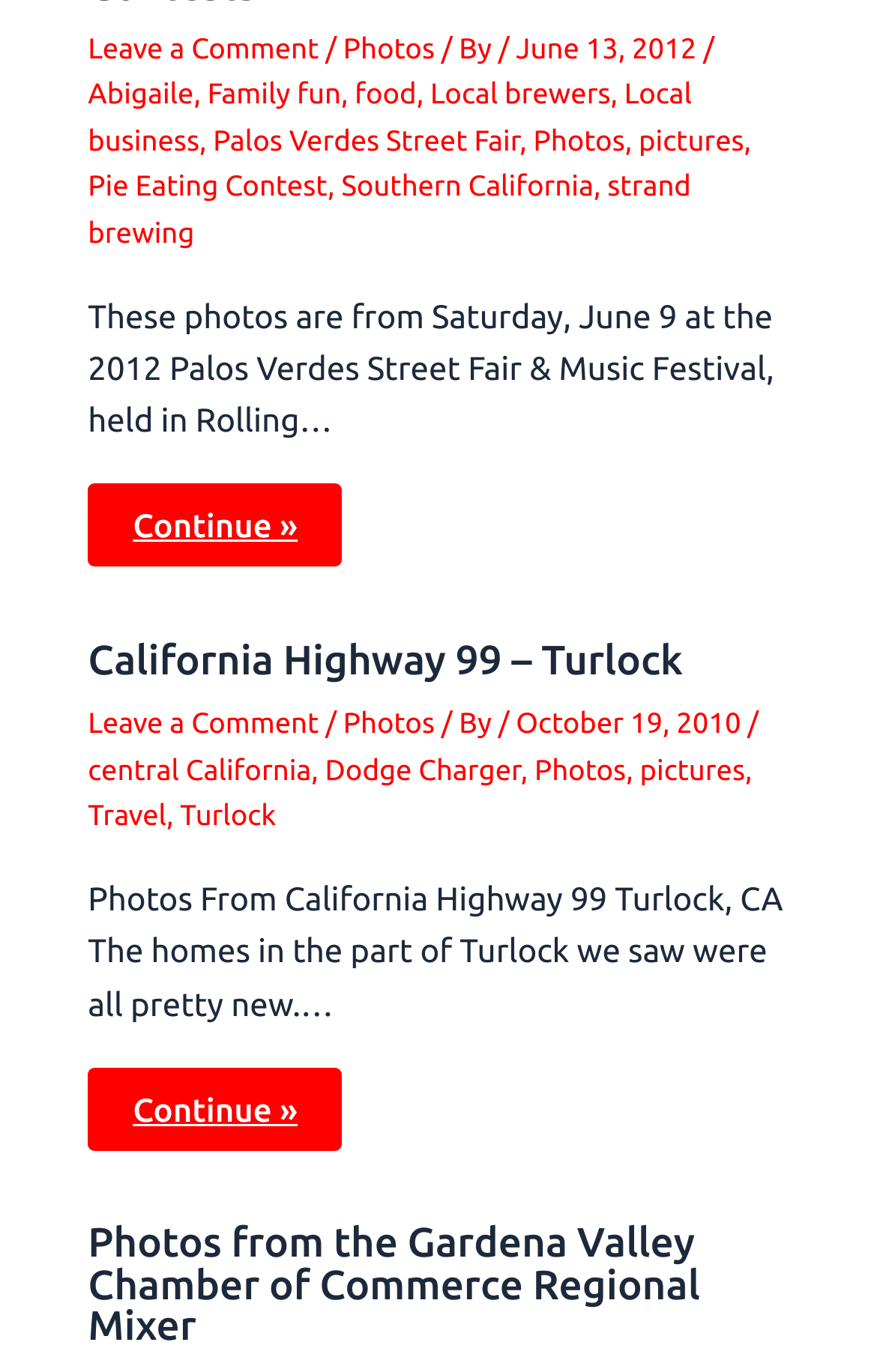Based on the image, give a detailed response to the question: What is the date of the Palos Verdes Street Fair?

I found the date of the Palos Verdes Street Fair by looking at the text 'These photos are from Saturday, June 9 at the 2012 Palos Verdes Street Fair & Music Festival, held in Rolling…' which is located at the top of the webpage.